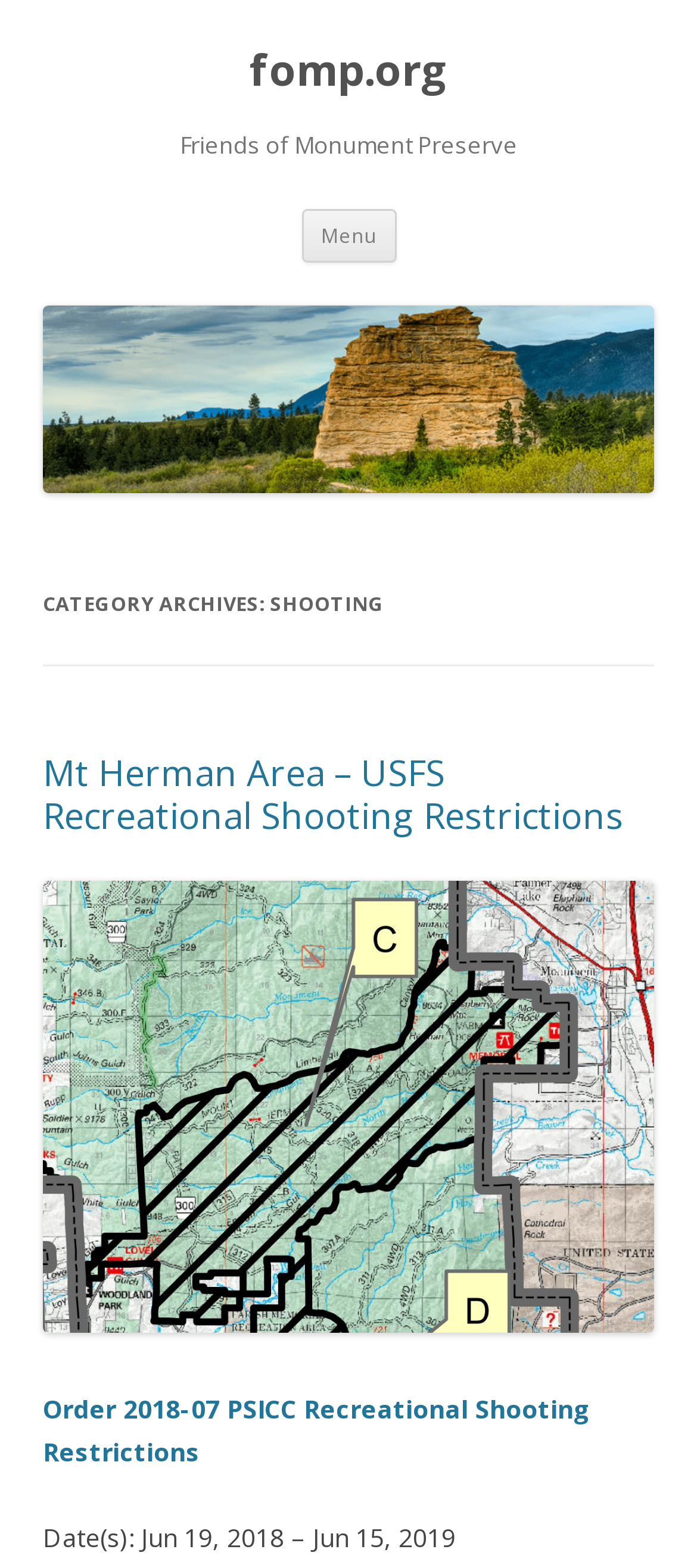How many images are on this page?
Please provide a detailed and comprehensive answer to the question.

I found at least two images on this page by looking at the image elements 'fomp.org' and 'mtherman_shooting' which are children of the link elements, indicating they are images associated with the articles or posts.